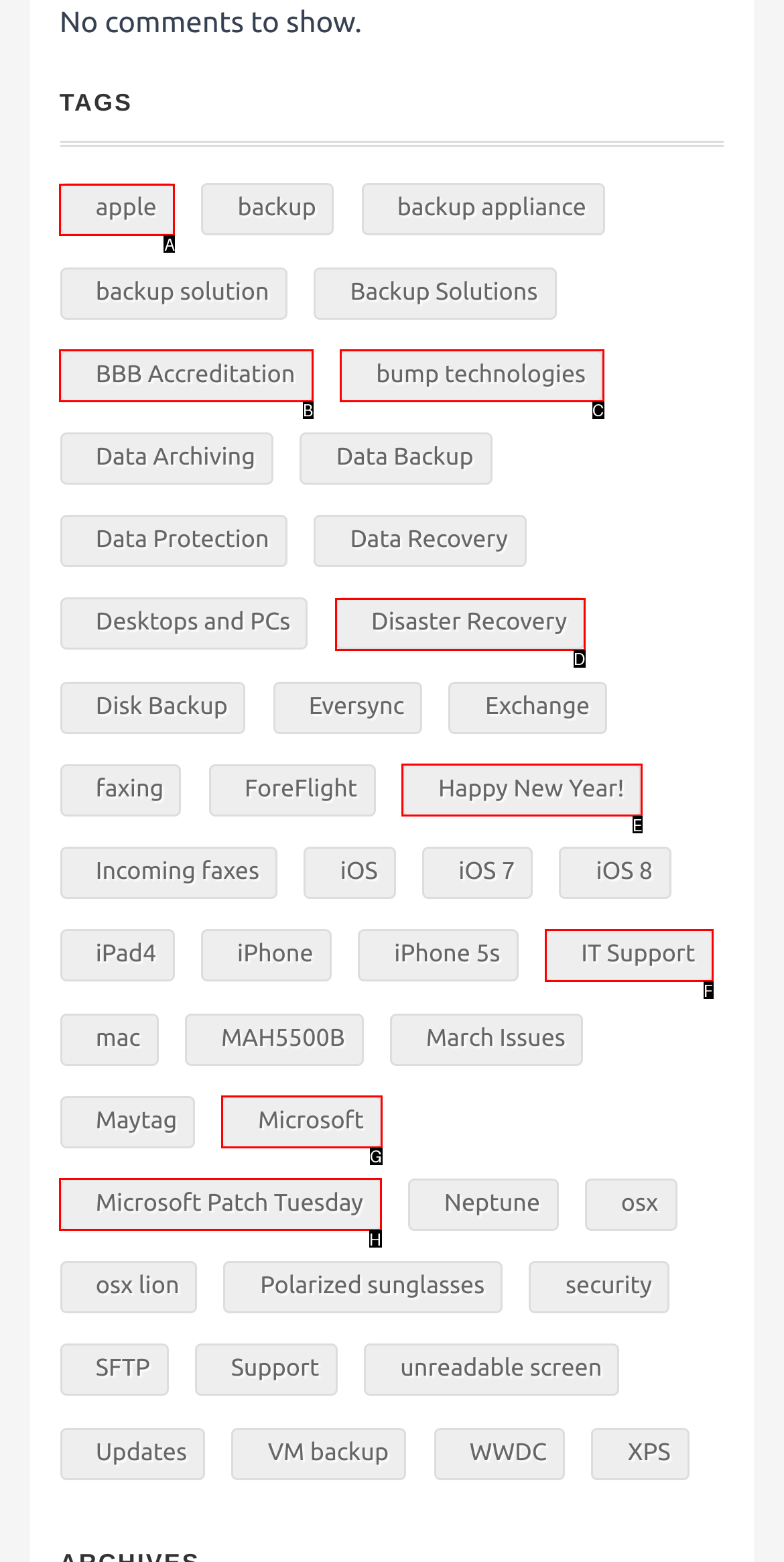From the given options, choose the one to complete the task: Click on the 'apple' tag
Indicate the letter of the correct option.

A